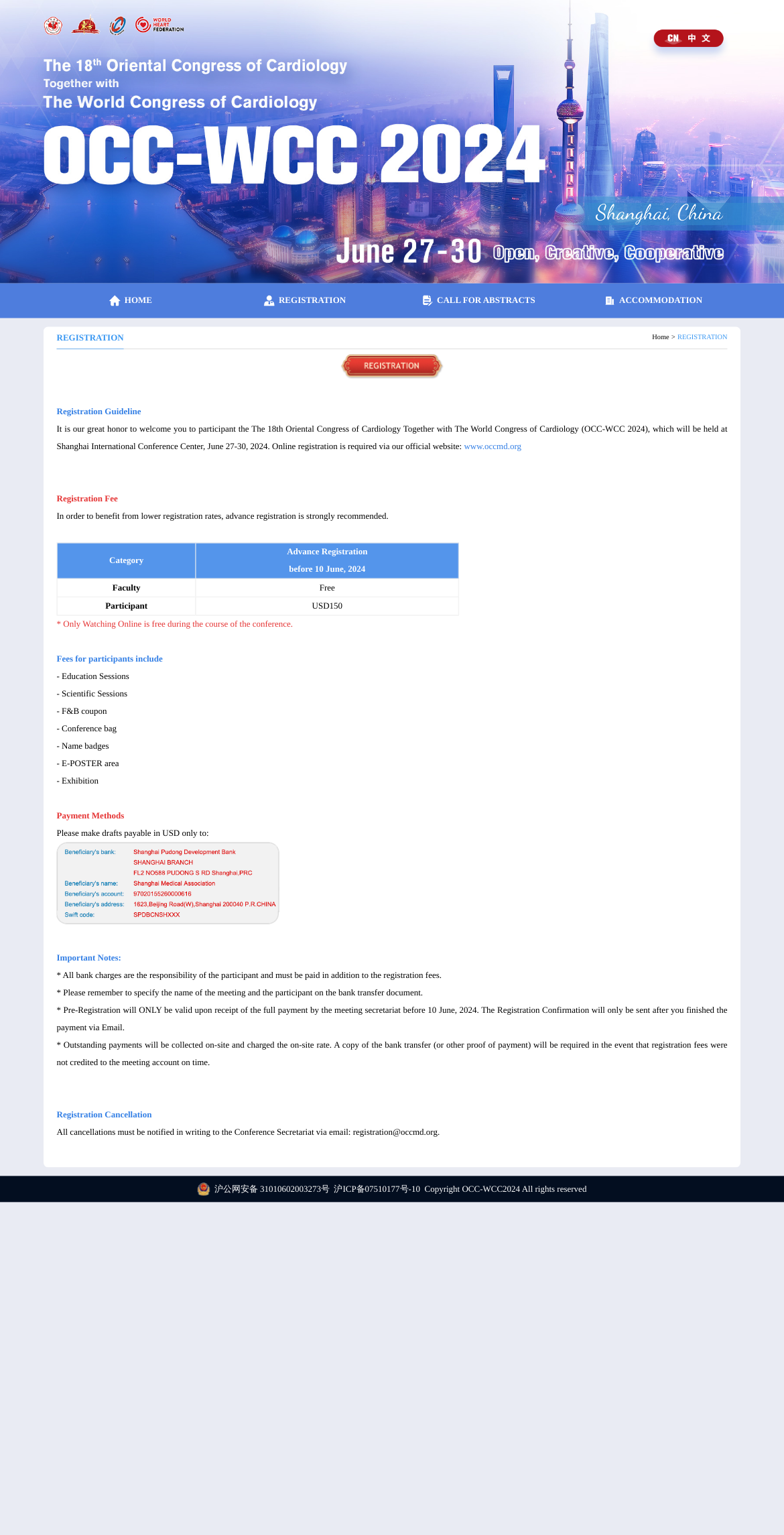Determine the bounding box coordinates of the clickable element necessary to fulfill the instruction: "Visit www.occmd.org". Provide the coordinates as four float numbers within the 0 to 1 range, i.e., [left, top, right, bottom].

[0.592, 0.288, 0.665, 0.294]